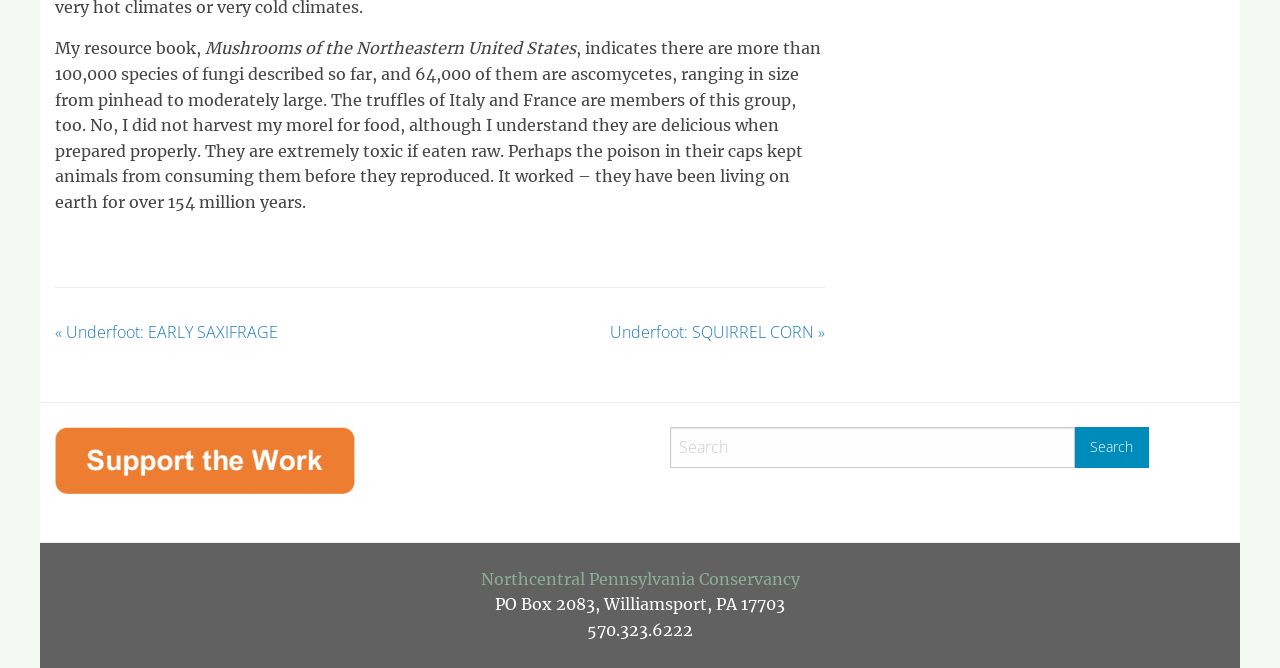Answer the question in one word or a short phrase:
What is the purpose of the search box?

to search